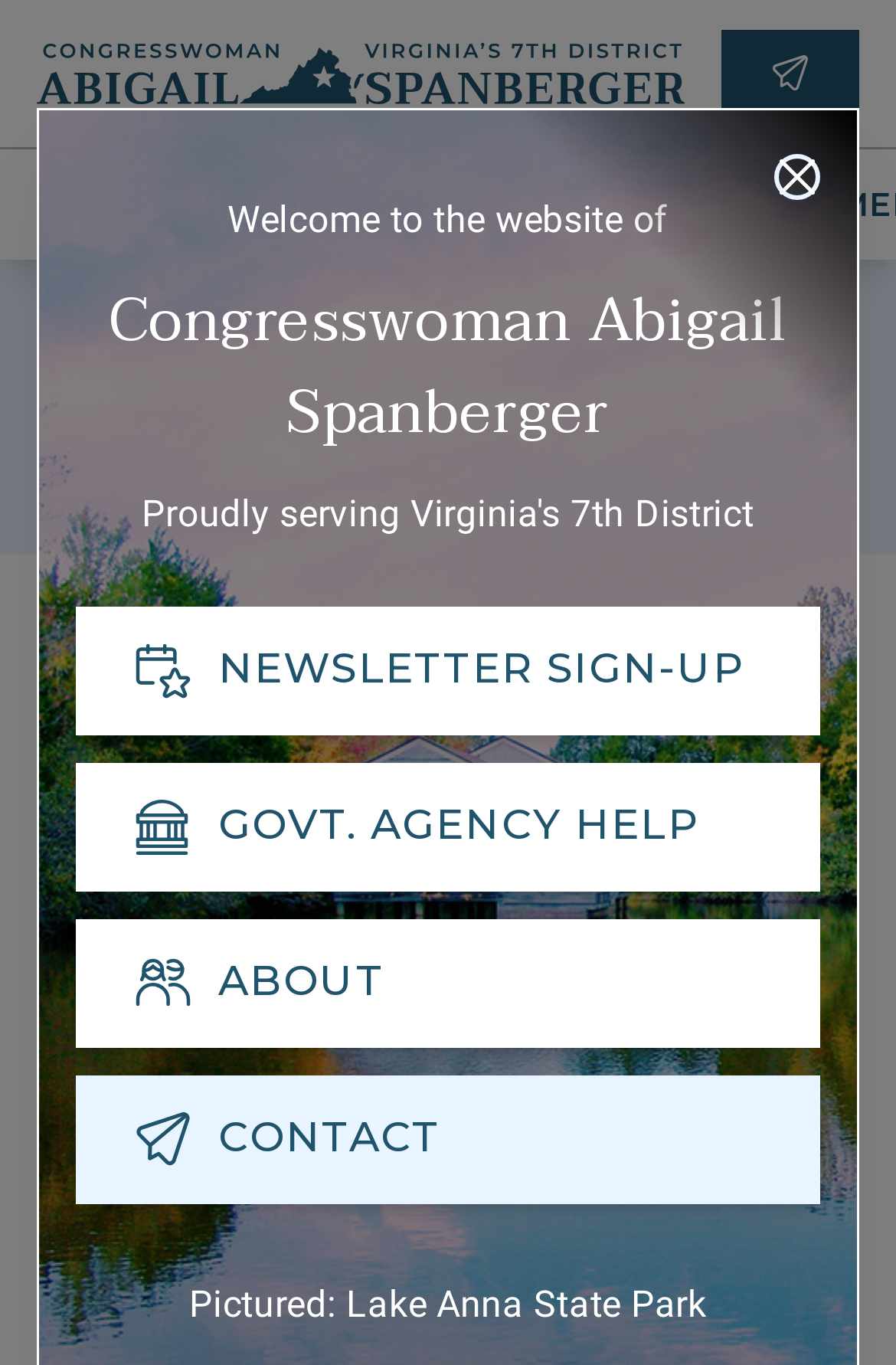What is the name of the state park pictured?
From the image, respond using a single word or phrase.

Lake Anna State Park